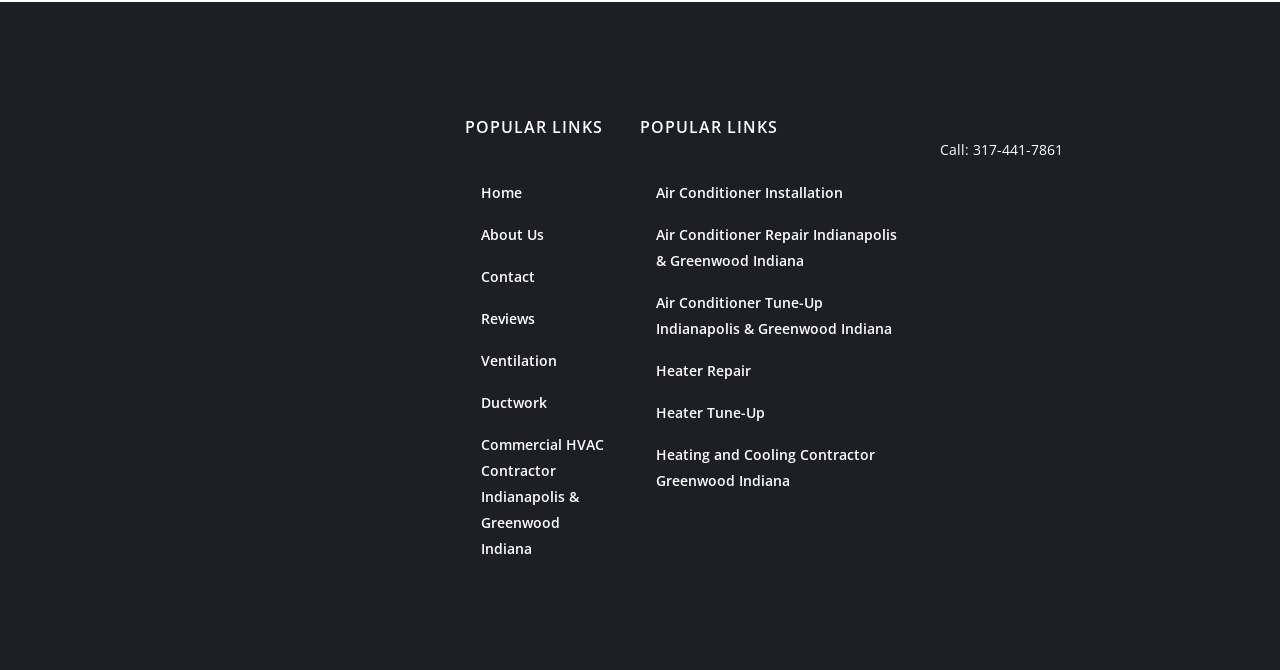Can you pinpoint the bounding box coordinates for the clickable element required for this instruction: "Click on Air Conditioner Installation"? The coordinates should be four float numbers between 0 and 1, i.e., [left, top, right, bottom].

[0.5, 0.257, 0.723, 0.319]